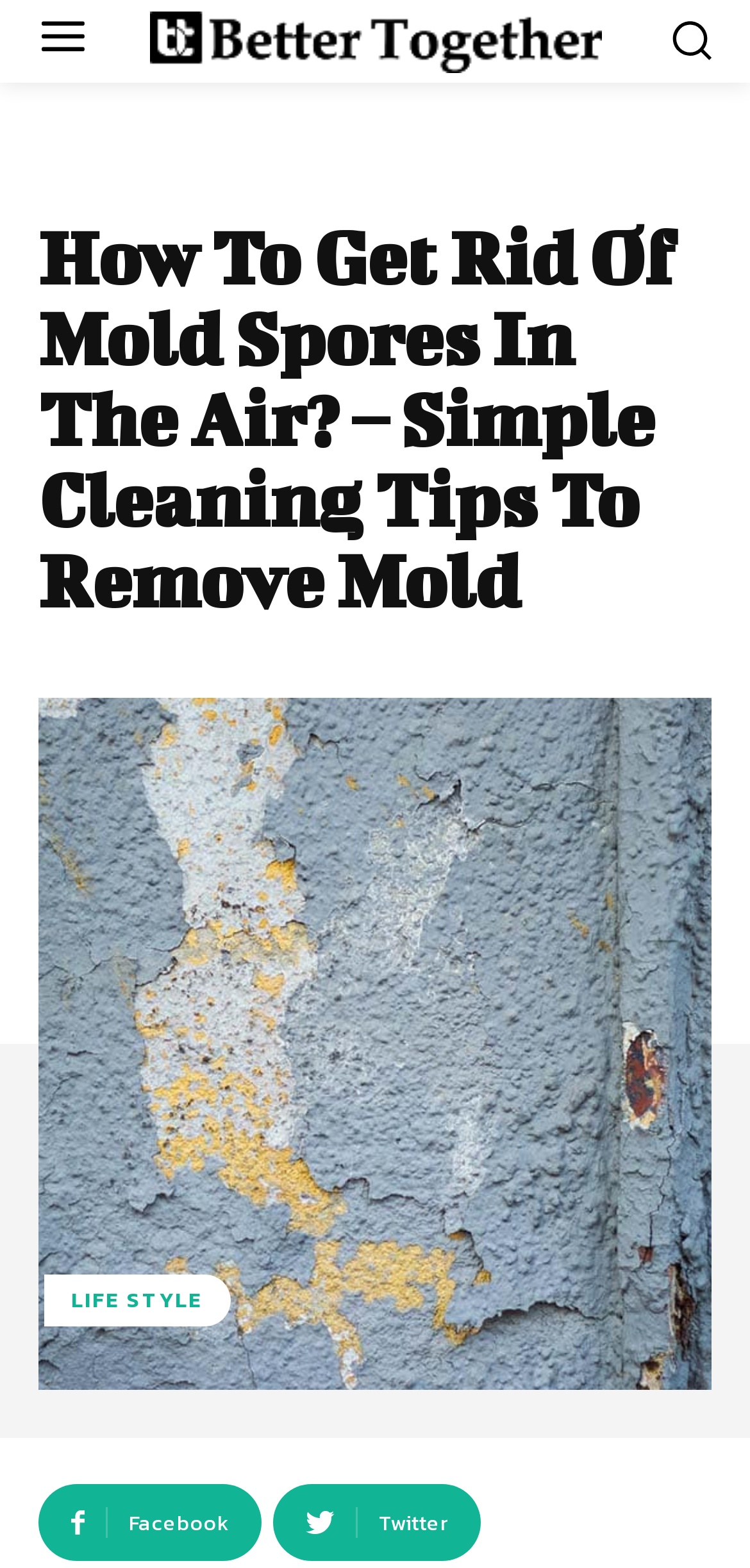Determine the bounding box coordinates of the UI element described by: "Privacy Policy".

[0.051, 0.008, 0.326, 0.037]